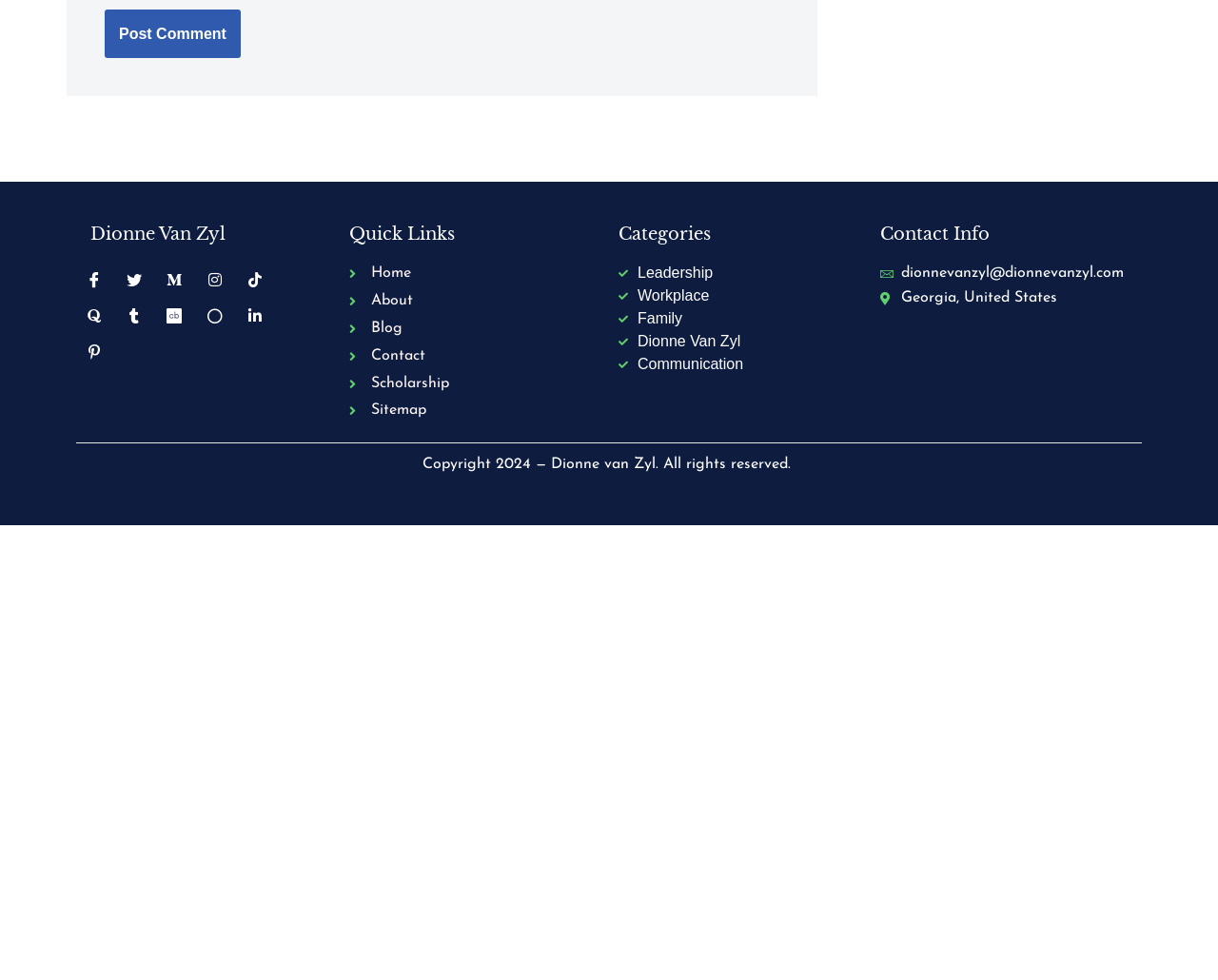Extract the bounding box coordinates of the UI element described by: "ICT 2022". The coordinates should include four float numbers ranging from 0 to 1, e.g., [left, top, right, bottom].

None